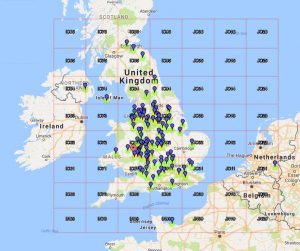What do the alphanumeric codes on the map represent?
Please give a detailed and elaborate answer to the question based on the image.

The alphanumeric codes on the map are associated with the stations that participated in the event, and they correspond to their grid locations. This can be inferred from the caption, which explains that the codes are used to identify the locations of the stations on the map.